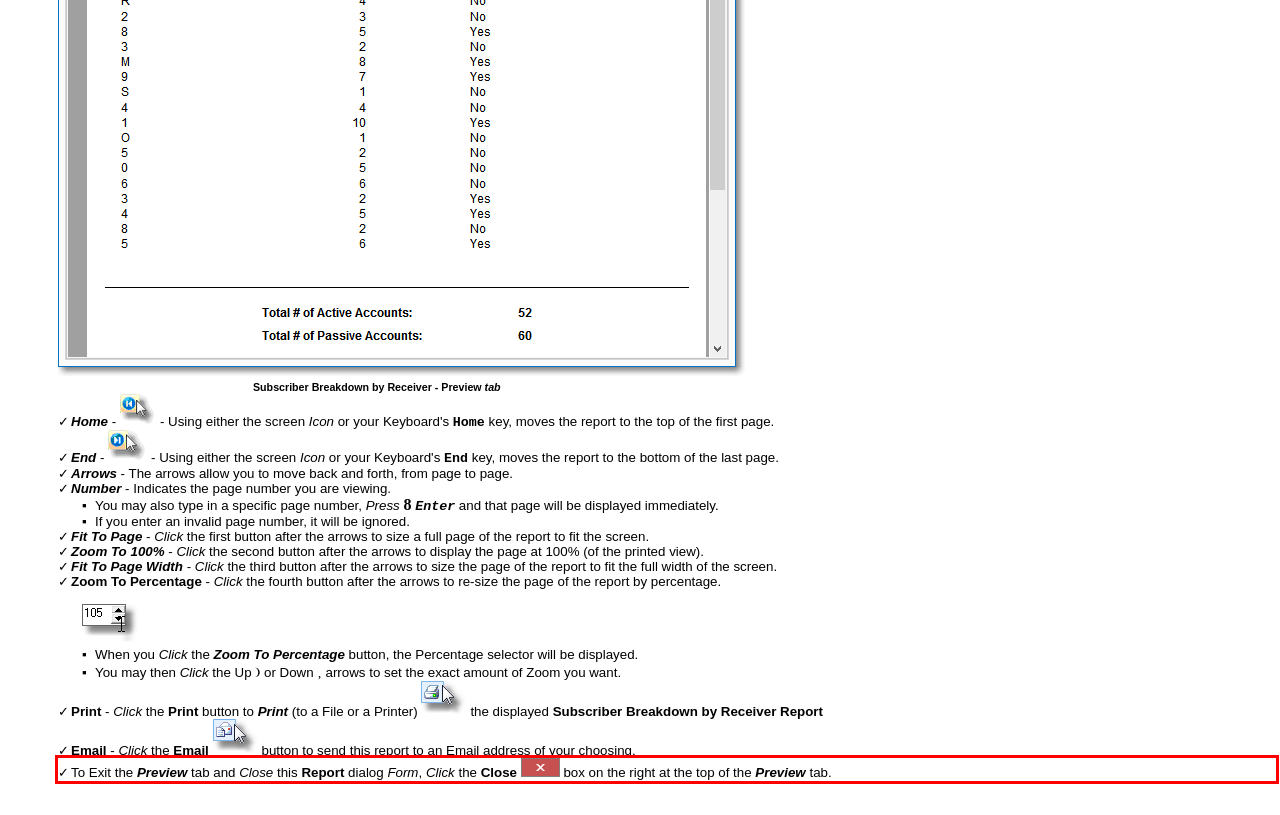Observe the screenshot of the webpage that includes a red rectangle bounding box. Conduct OCR on the content inside this red bounding box and generate the text.

✓To Exit the Preview tab and Close this Report dialog Form, Click the Close box on the right at the top of the Preview tab.